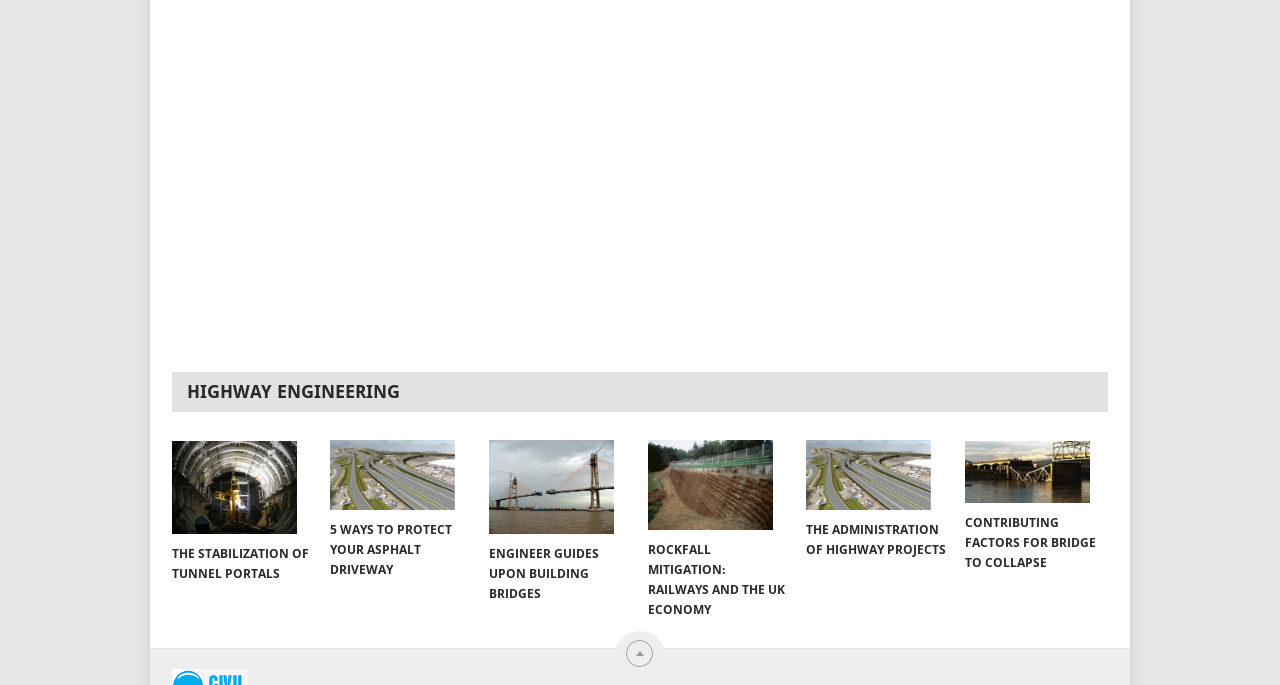Provide your answer in a single word or phrase: 
How many links are there in the content section?

6